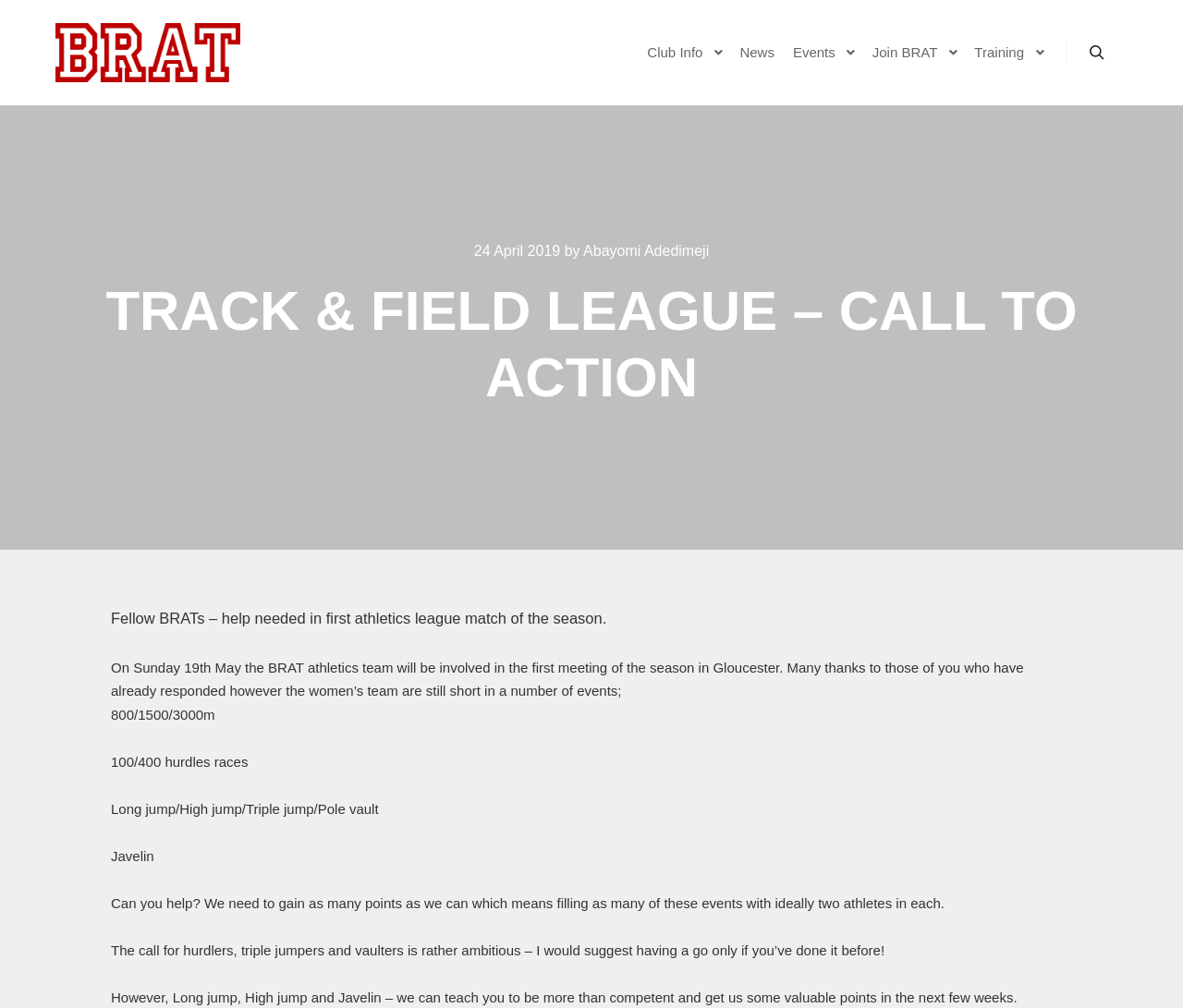Who wrote the article?
Can you provide an in-depth and detailed response to the question?

The question asks for the author of the article, which can be found at the top of the webpage, where it says 'by Abayomi Adedimeji'.